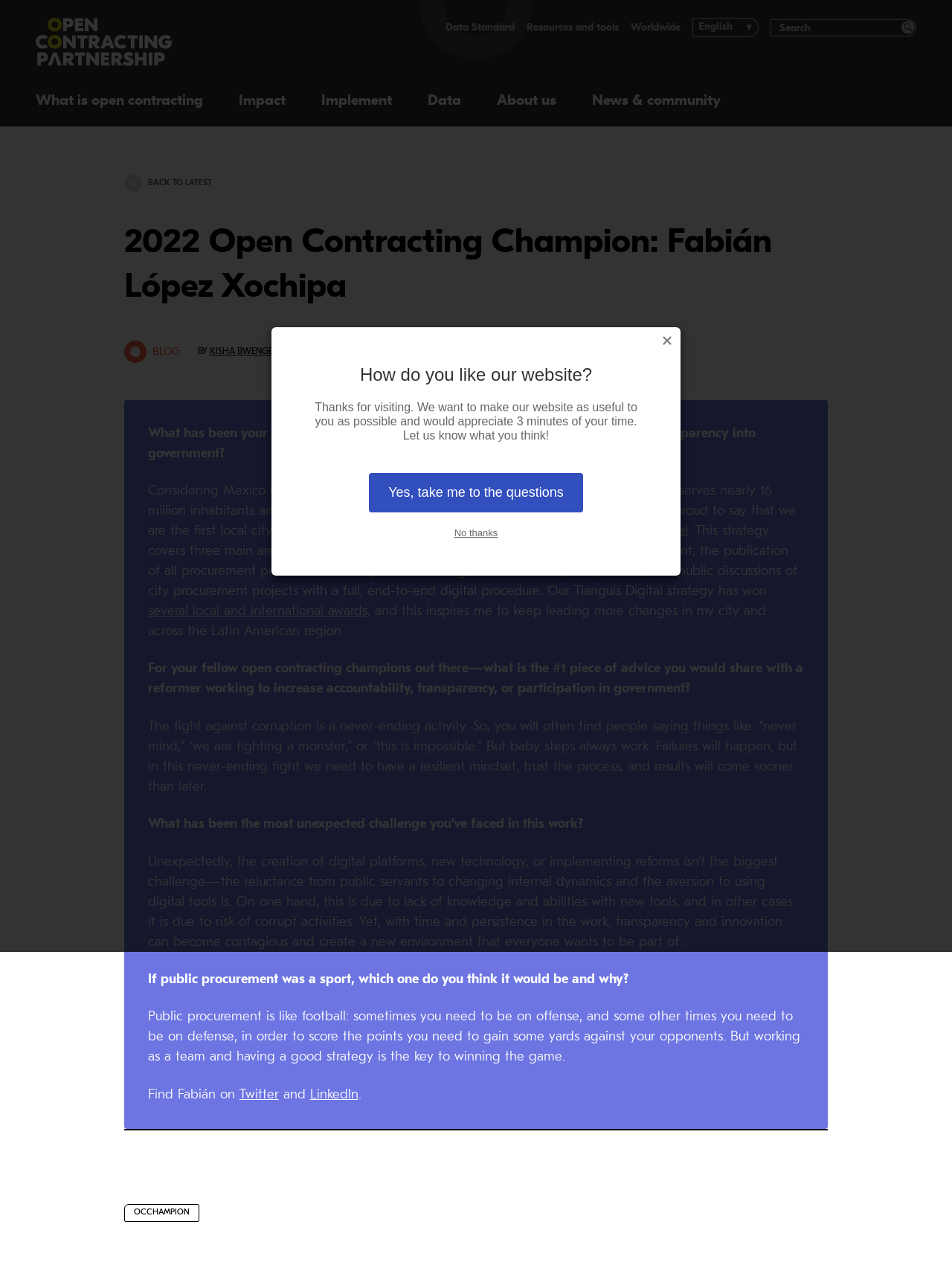Could you highlight the region that needs to be clicked to execute the instruction: "Search for something"?

[0.809, 0.015, 0.962, 0.028]